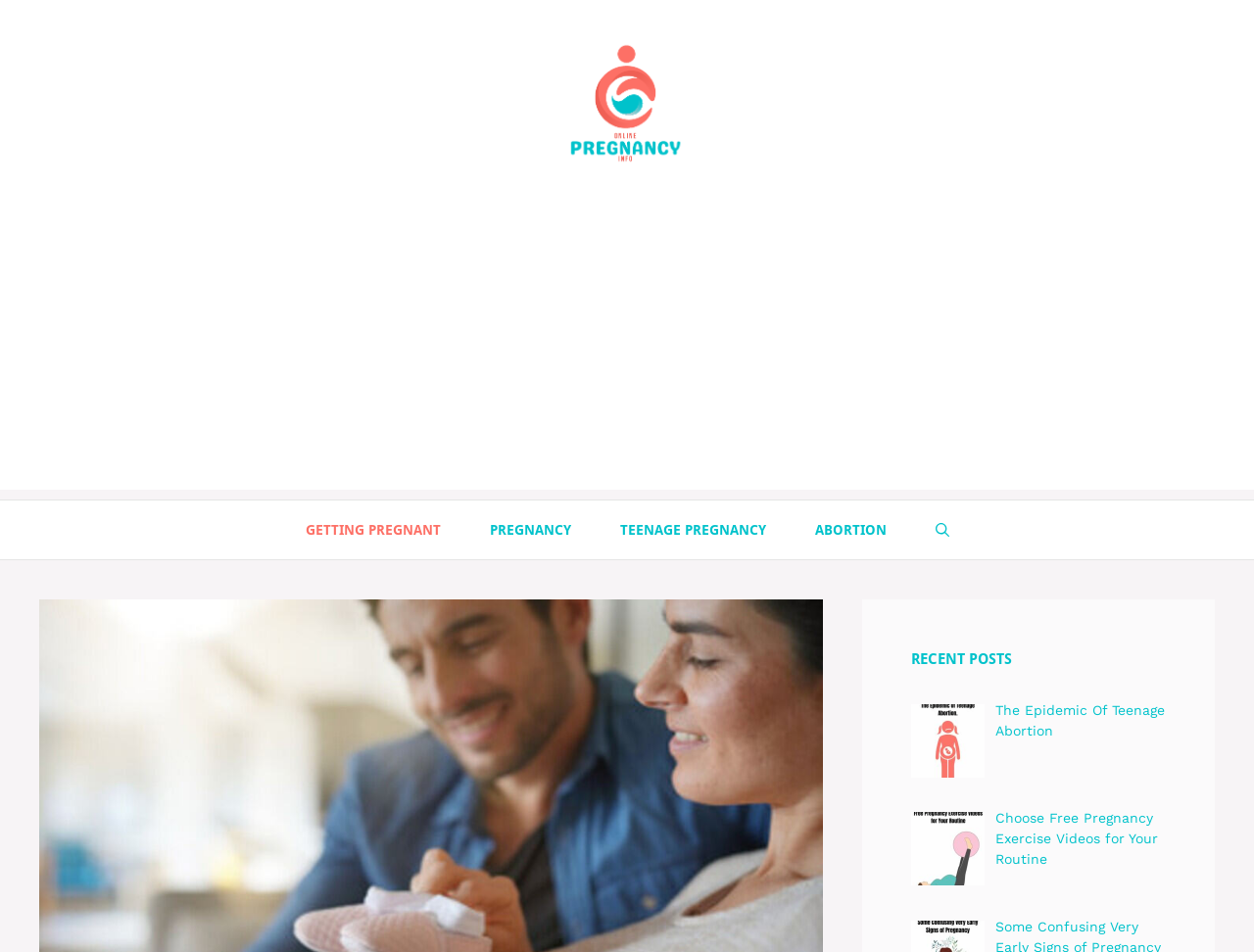Please specify the bounding box coordinates of the area that should be clicked to accomplish the following instruction: "view the article about Choose Free Pregnancy Exercise Videos for Your Routine". The coordinates should consist of four float numbers between 0 and 1, i.e., [left, top, right, bottom].

[0.793, 0.851, 0.923, 0.911]